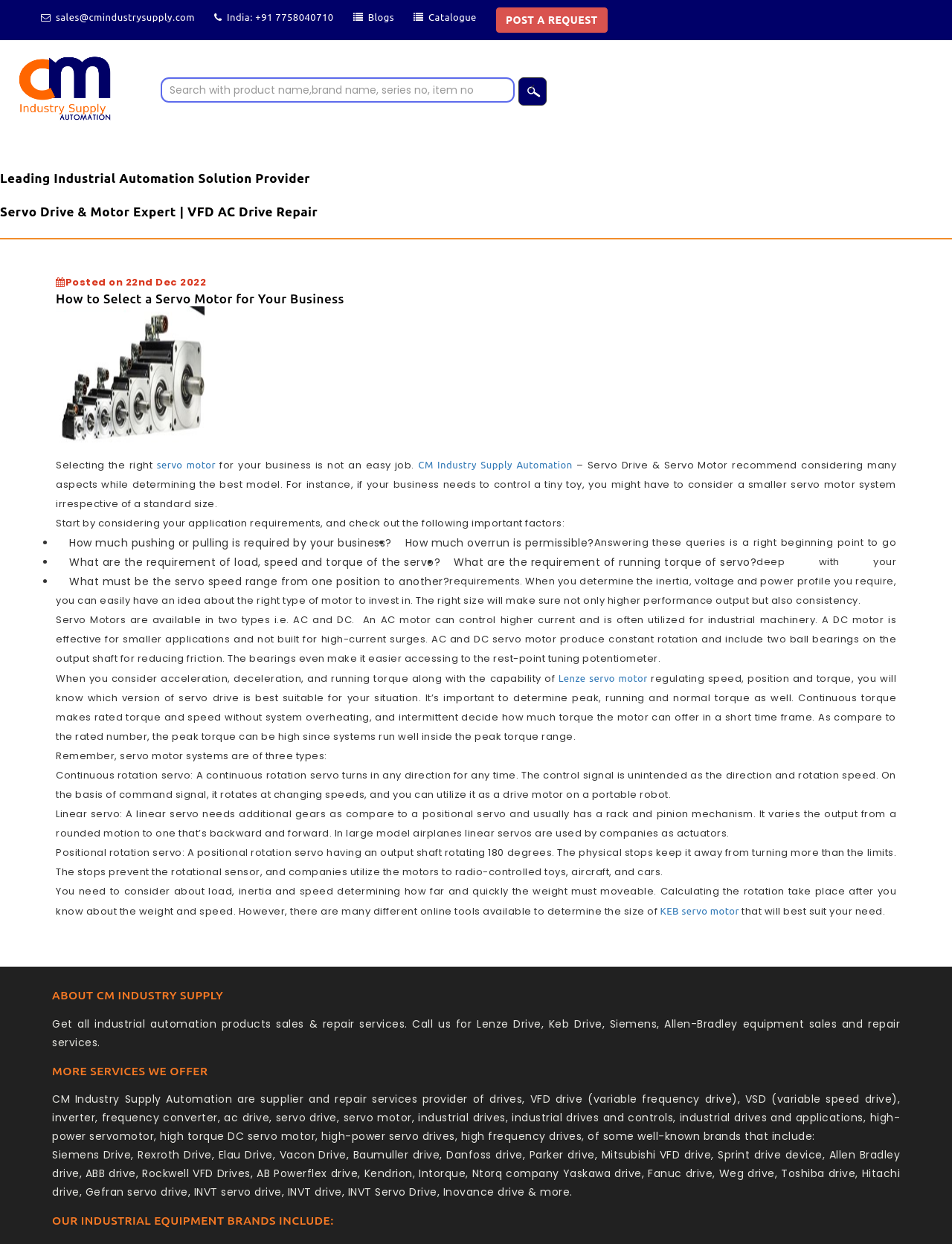Locate the bounding box of the UI element described by: "Subscribe now" in the given webpage screenshot.

None